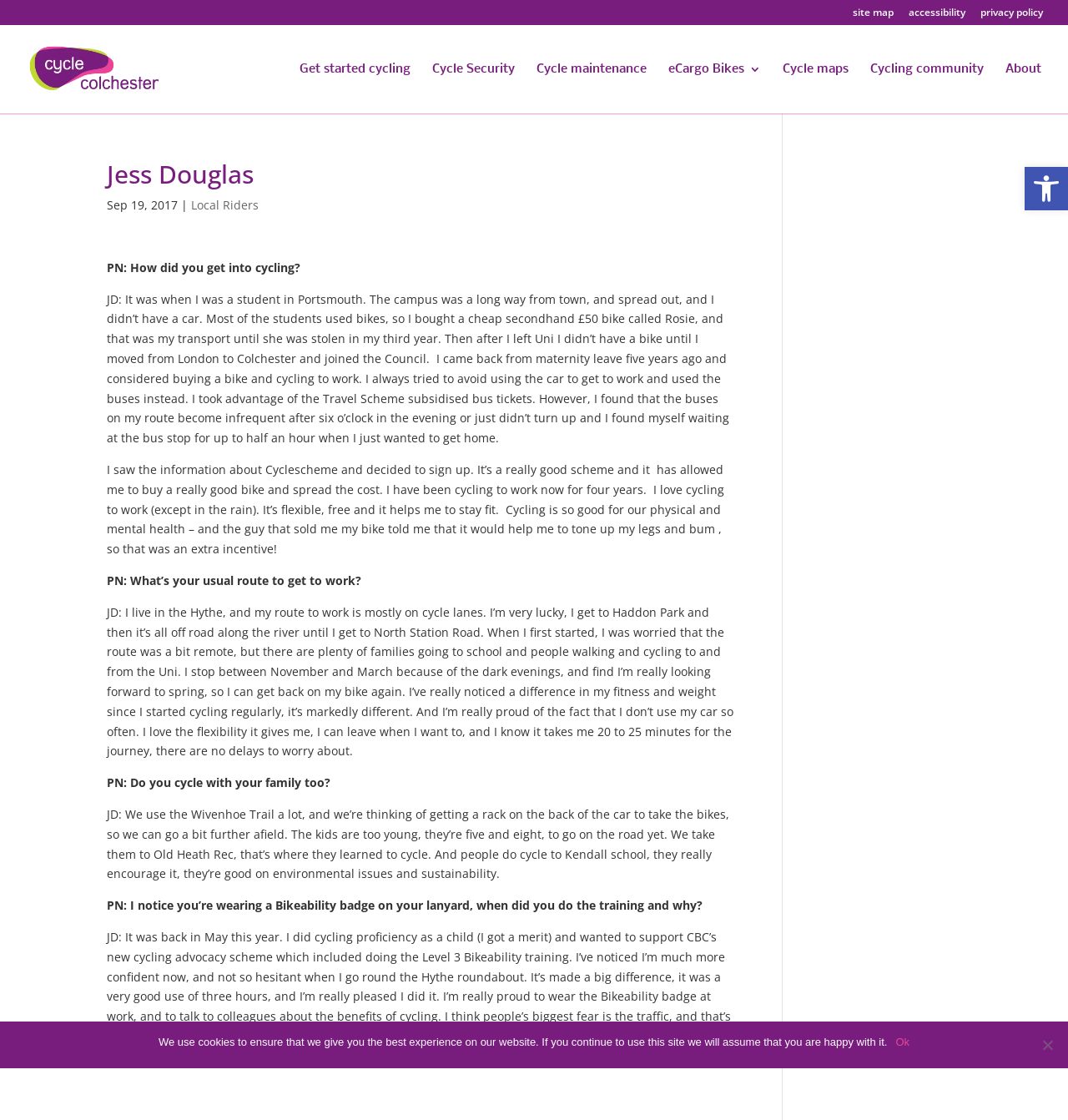Specify the bounding box coordinates of the element's area that should be clicked to execute the given instruction: "Visit site map". The coordinates should be four float numbers between 0 and 1, i.e., [left, top, right, bottom].

[0.798, 0.007, 0.837, 0.022]